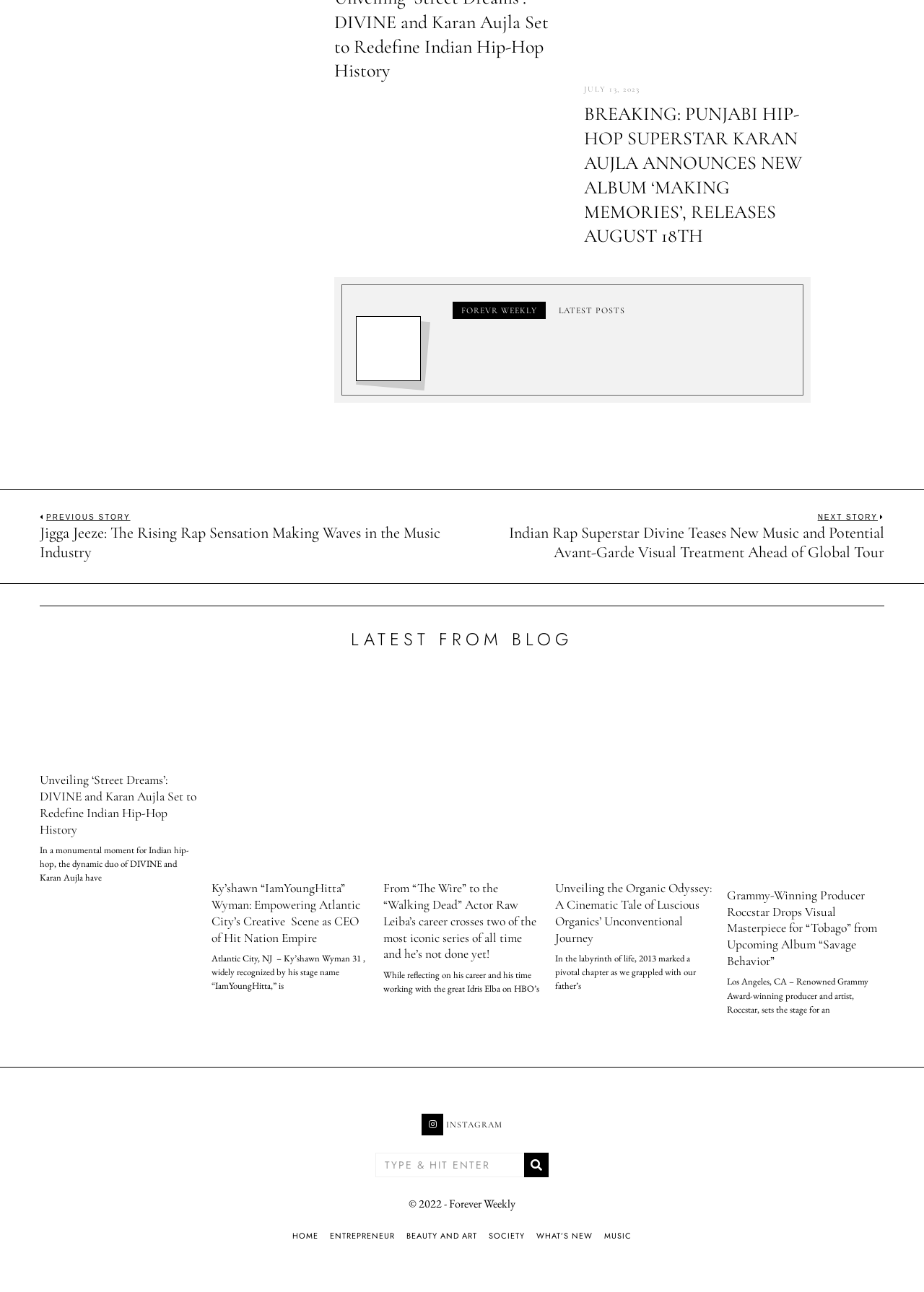Please provide the bounding box coordinates in the format (top-left x, top-left y, bottom-right x, bottom-right y). Remember, all values are floating point numbers between 0 and 1. What is the bounding box coordinate of the region described as: name="s" placeholder="Type & hit enter"

[0.406, 0.892, 0.594, 0.911]